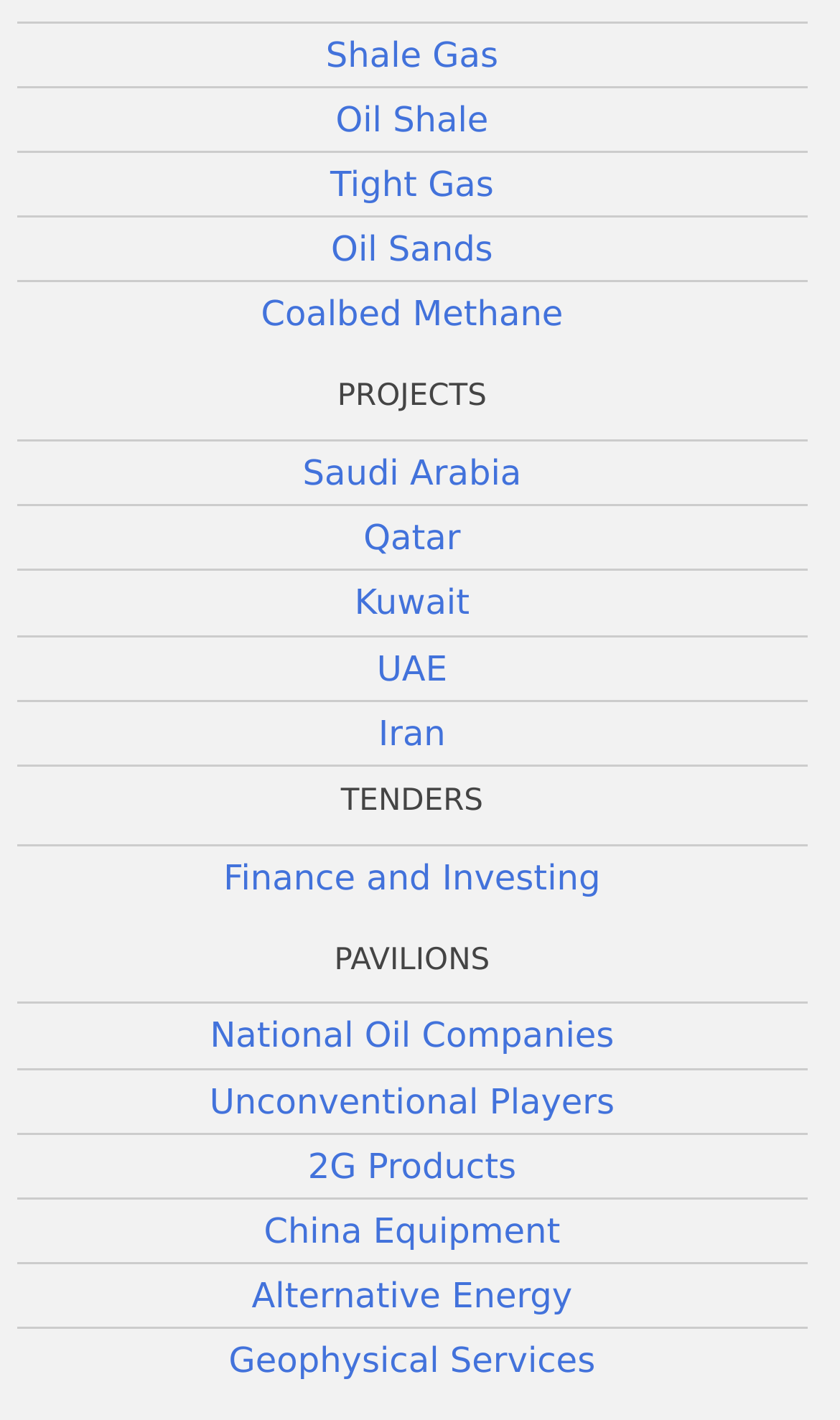Locate the bounding box coordinates of the clickable region to complete the following instruction: "Read about Unconventional Players."

[0.249, 0.761, 0.732, 0.79]